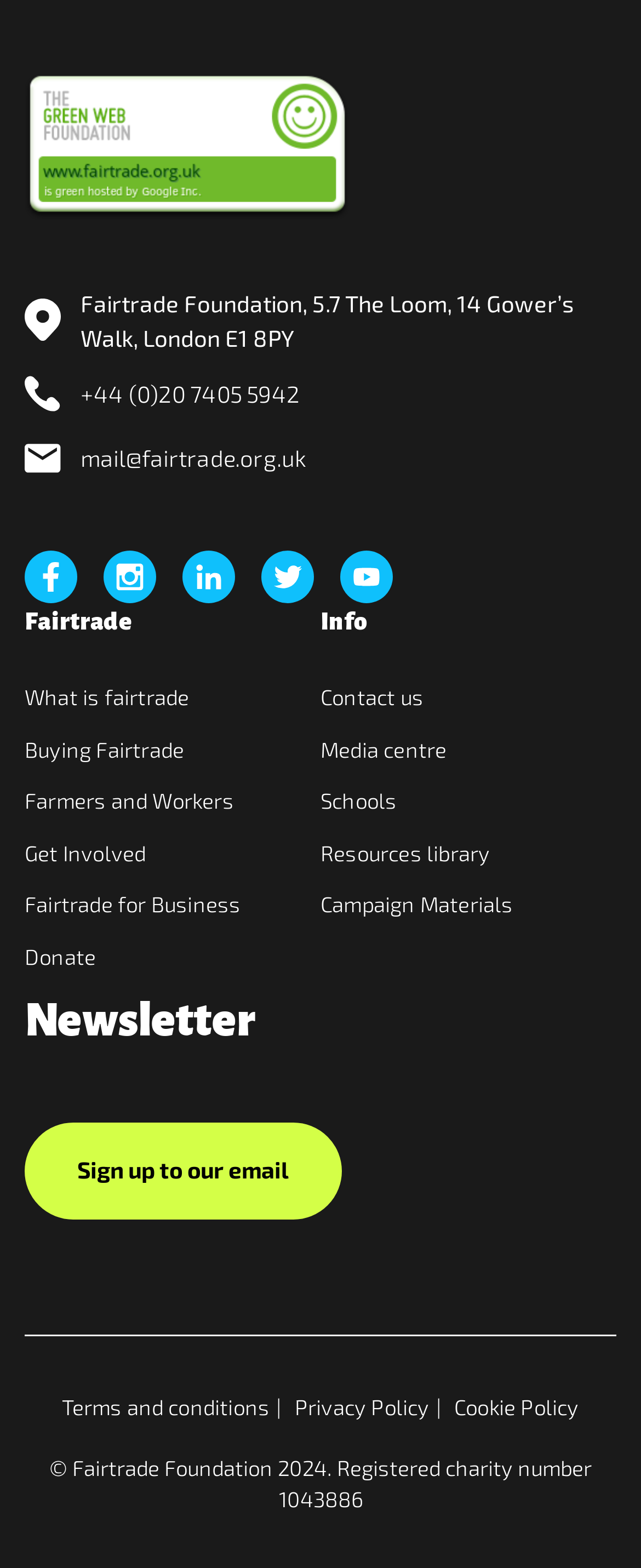Give the bounding box coordinates for the element described by: "Media centre".

[0.5, 0.469, 0.697, 0.486]